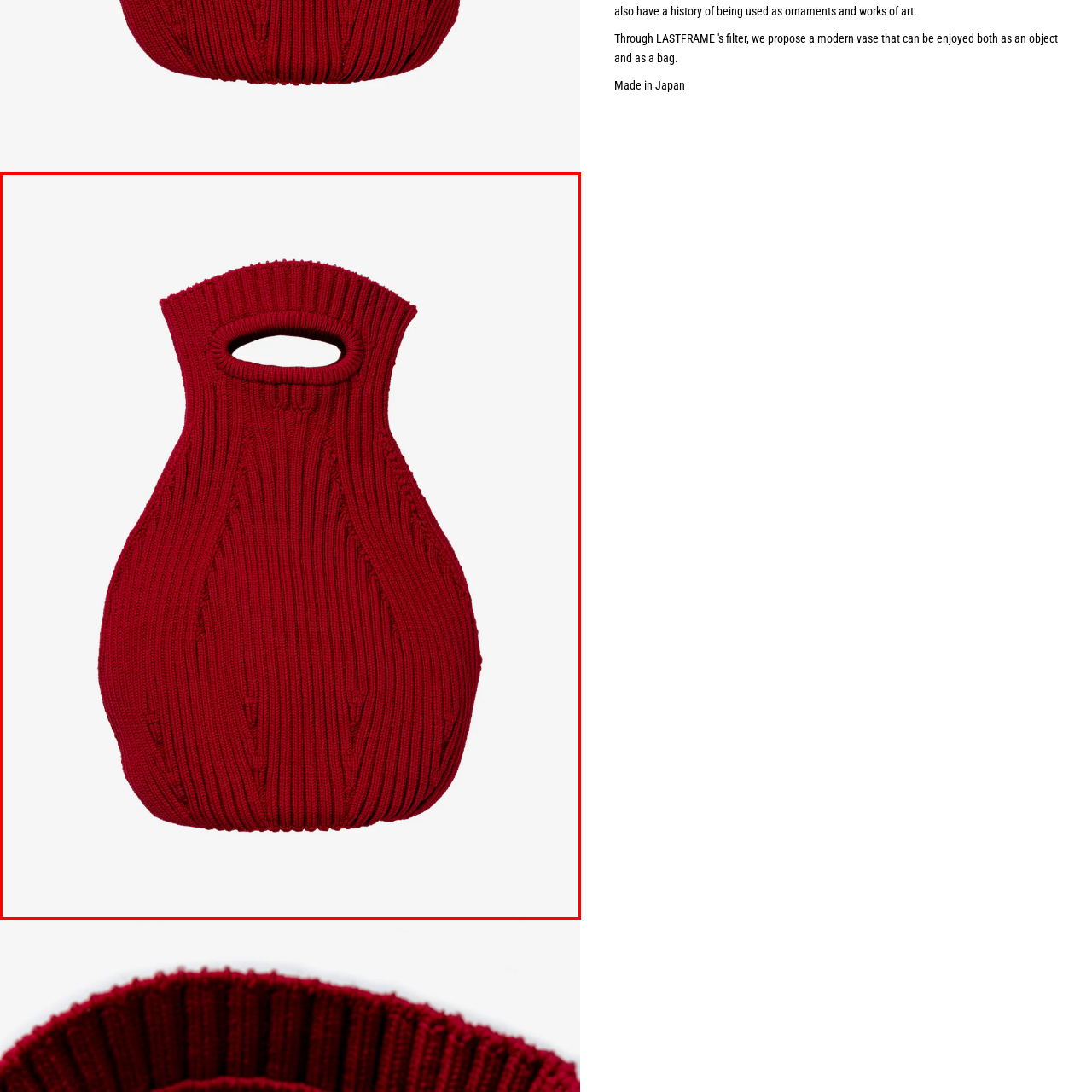Give a comprehensive caption for the image marked by the red rectangle.

The image showcases a striking red Tsubo Bag Medium, crafted from knitted material. The bag features a unique, elegant design characterized by its distinctive handle and ribbed texture, making it both stylish and functional. Its vibrant hue adds a bold touch, while the cozy fabric gives an artisanal feel, perfect for carrying personal items or as a standout accessory. This bag reflects a blend of modern aesthetics and traditional craftsmanship, embodying a chic yet practical solution for everyday use. Proudly made in Japan, it represents quality and thoughtful design.